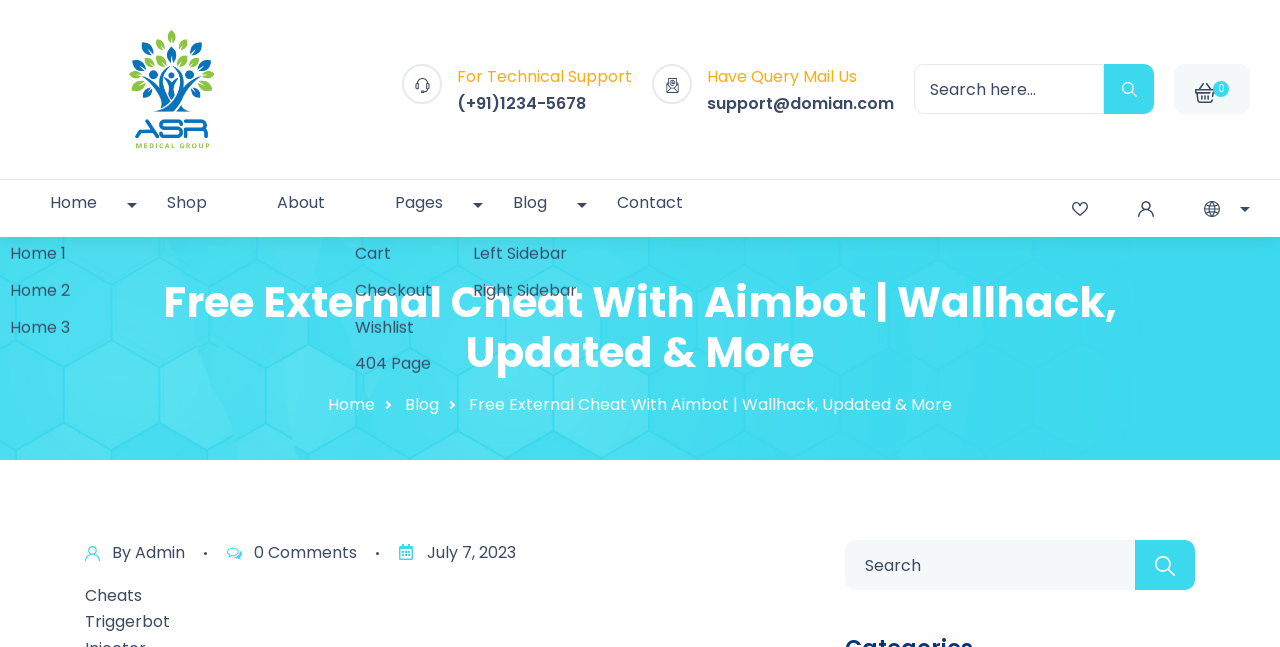Please find the bounding box coordinates of the element that you should click to achieve the following instruction: "Get technical support". The coordinates should be presented as four float numbers between 0 and 1: [left, top, right, bottom].

[0.357, 0.14, 0.458, 0.181]